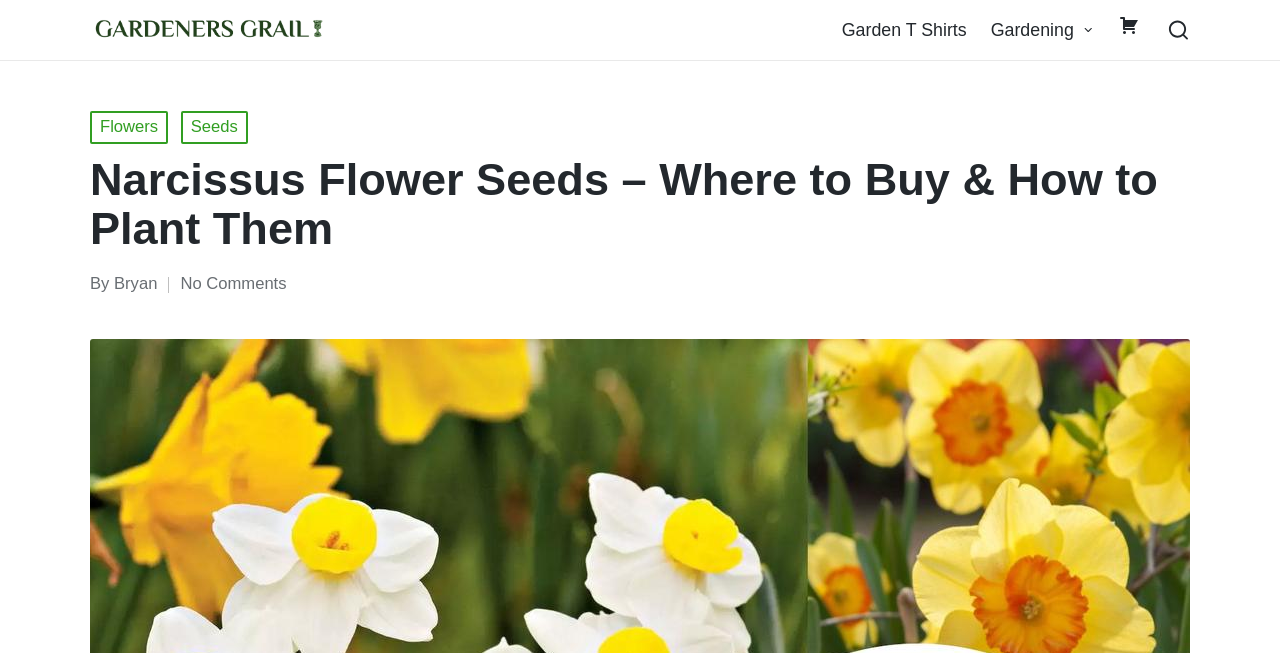Identify the bounding box coordinates of the clickable section necessary to follow the following instruction: "go to Bryan's profile". The coordinates should be presented as four float numbers from 0 to 1, i.e., [left, top, right, bottom].

[0.089, 0.42, 0.123, 0.449]